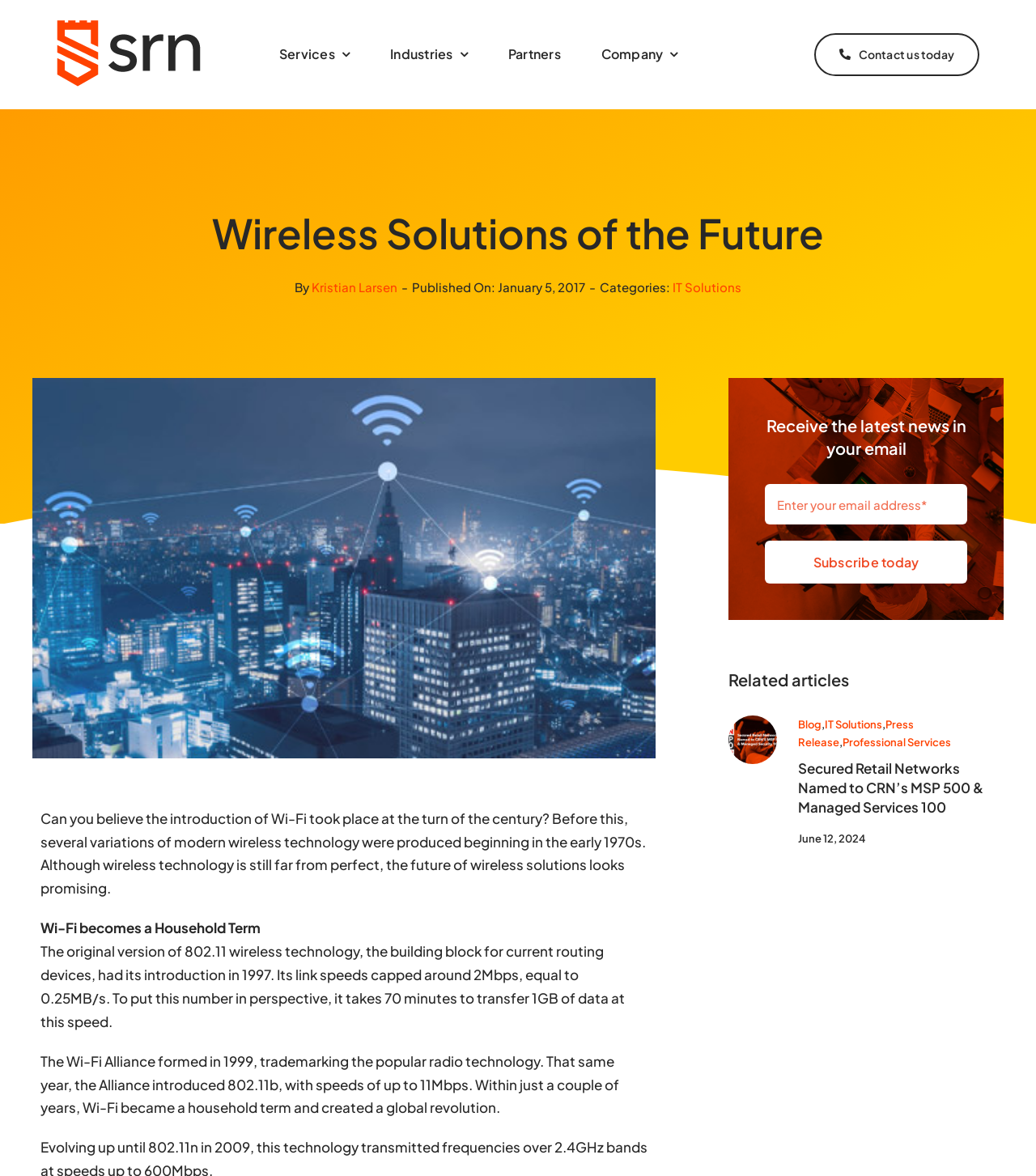Locate the bounding box of the UI element defined by this description: "Kristian Larsen". The coordinates should be given as four float numbers between 0 and 1, formatted as [left, top, right, bottom].

[0.301, 0.237, 0.384, 0.251]